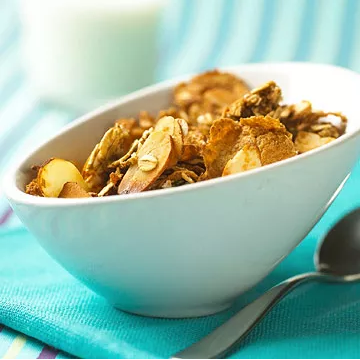What nutrient is mentioned as being enriched in the cereal?
From the details in the image, provide a complete and detailed answer to the question.

The caption states that the dish is not just tasty but also enriched with essential vitamins, such as folate, making it a great option for those seeking healthy dietary choices.